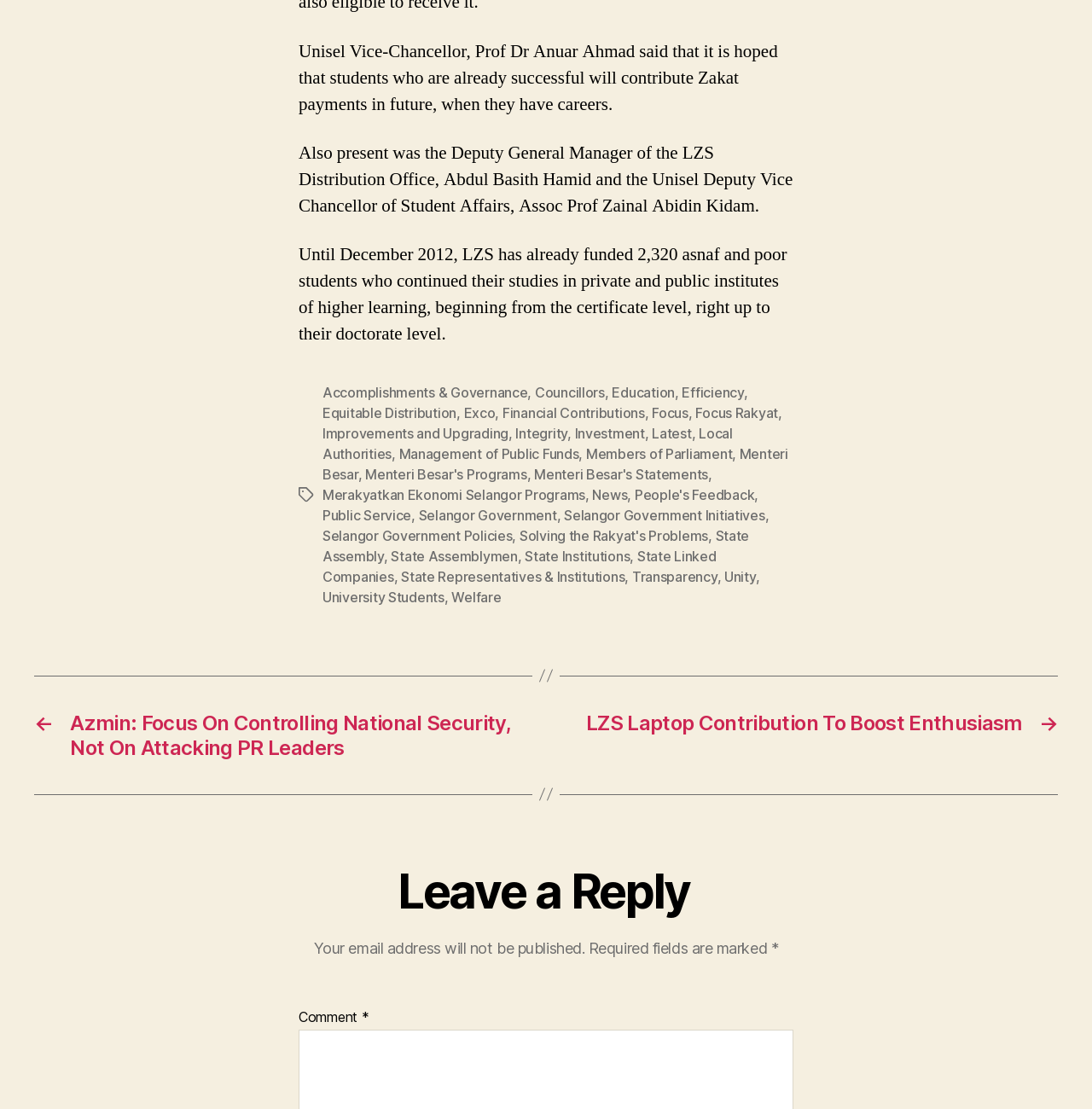What is the title of the last link under the navigation menu?
Please look at the screenshot and answer using one word or phrase.

Welfare